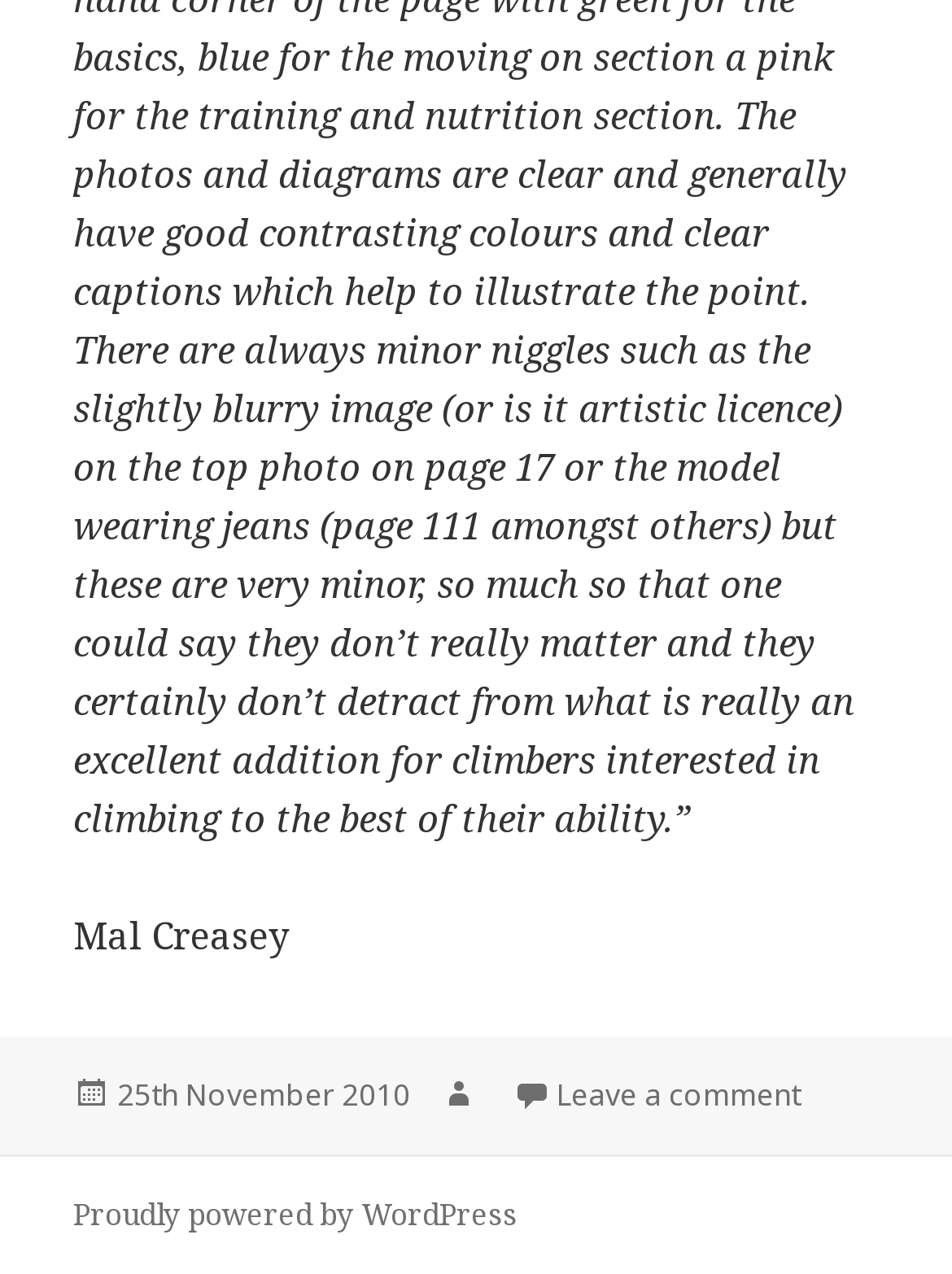Analyze the image and answer the question with as much detail as possible: 
What is the type of content in the post?

I found the type of content in the post by looking at the link element with the text 'Leave a comment on How to Climb Harder: Review by Mal Creasey of the MLT' in the footer section of the page. This suggests that the post is a review of 'How to Climb Harder'.